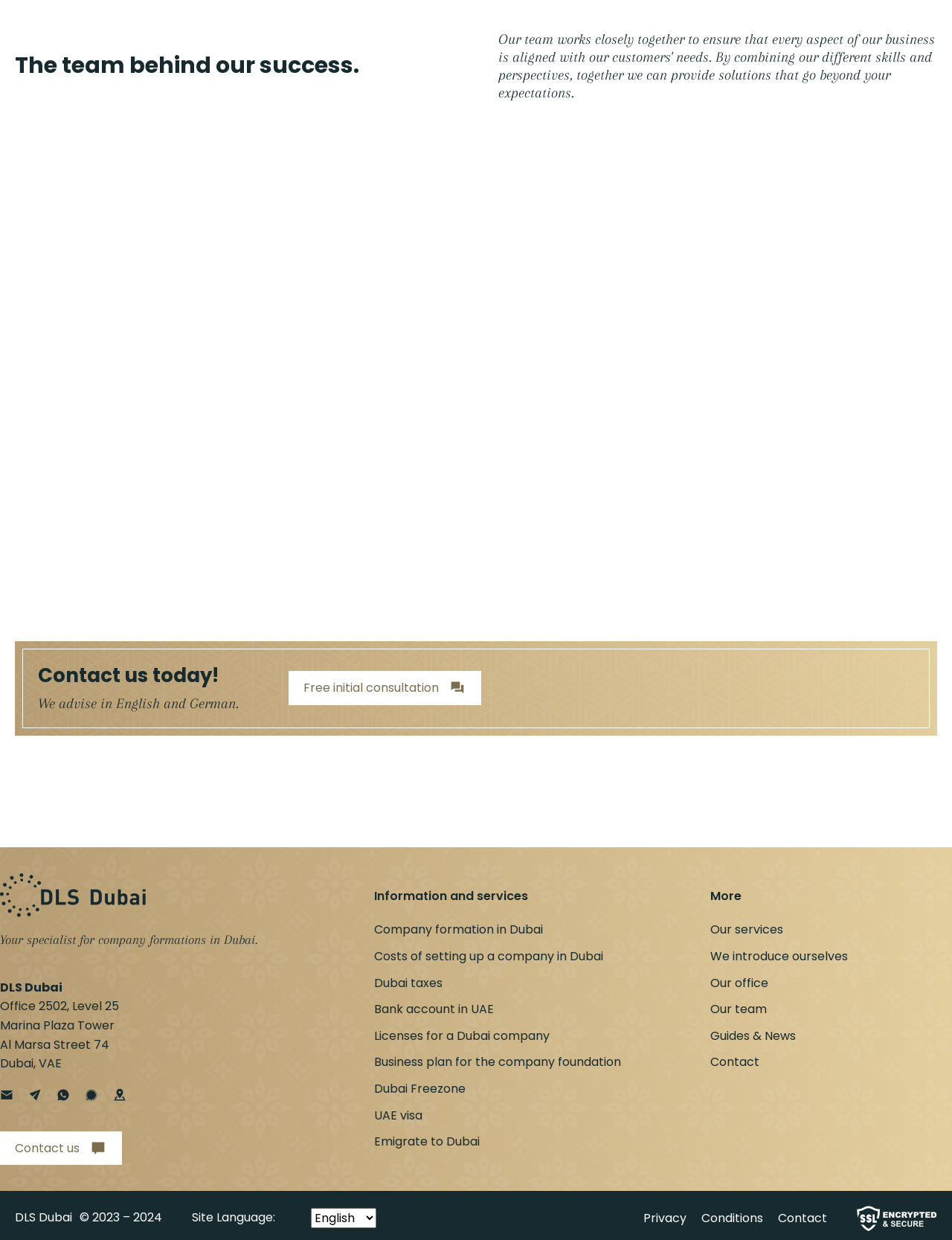Specify the bounding box coordinates of the area to click in order to execute this command: 'Choose a language'. The coordinates should consist of four float numbers ranging from 0 to 1, and should be formatted as [left, top, right, bottom].

[0.327, 0.974, 0.395, 0.991]